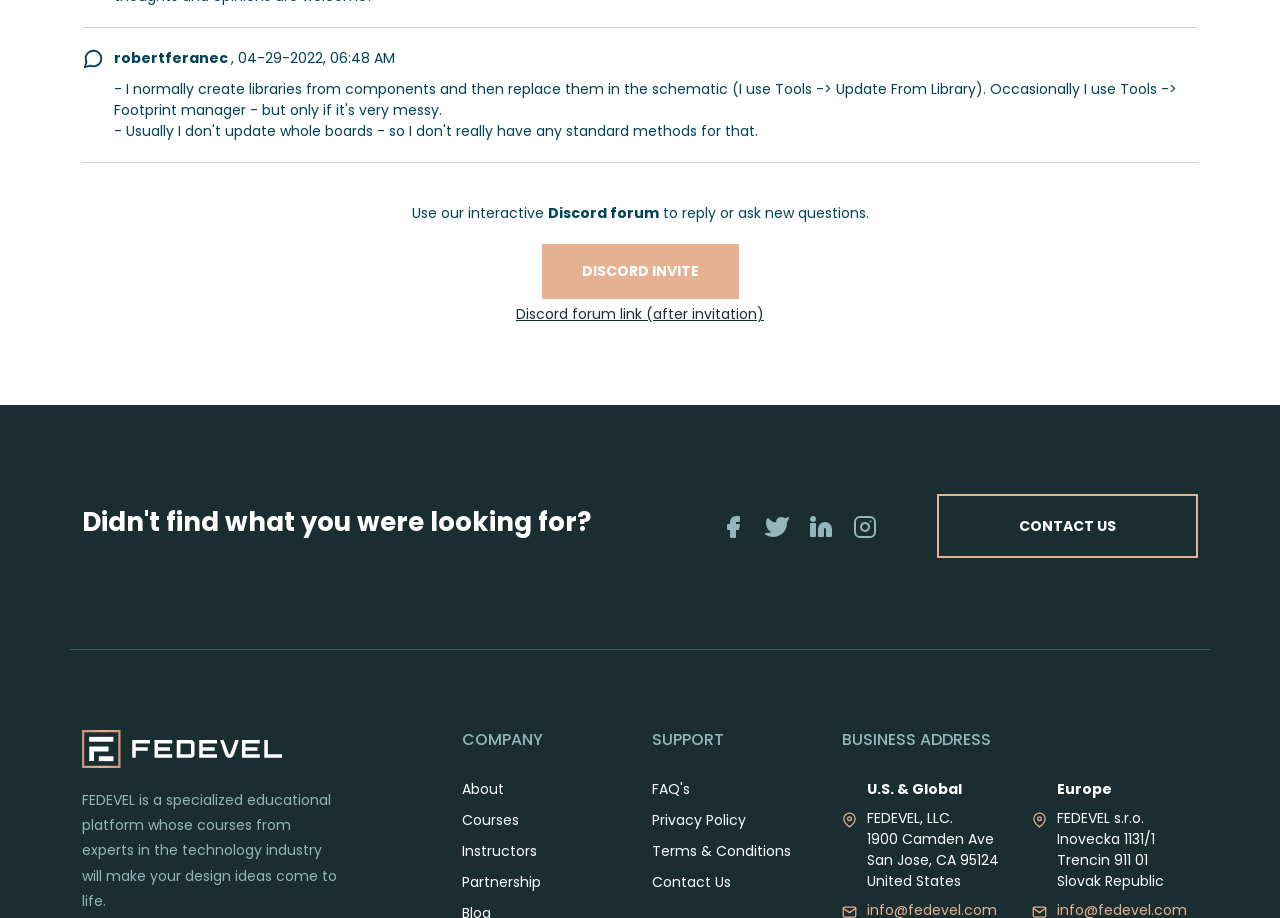Pinpoint the bounding box coordinates of the element to be clicked to execute the instruction: "Learn more about the company".

[0.361, 0.795, 0.491, 0.816]